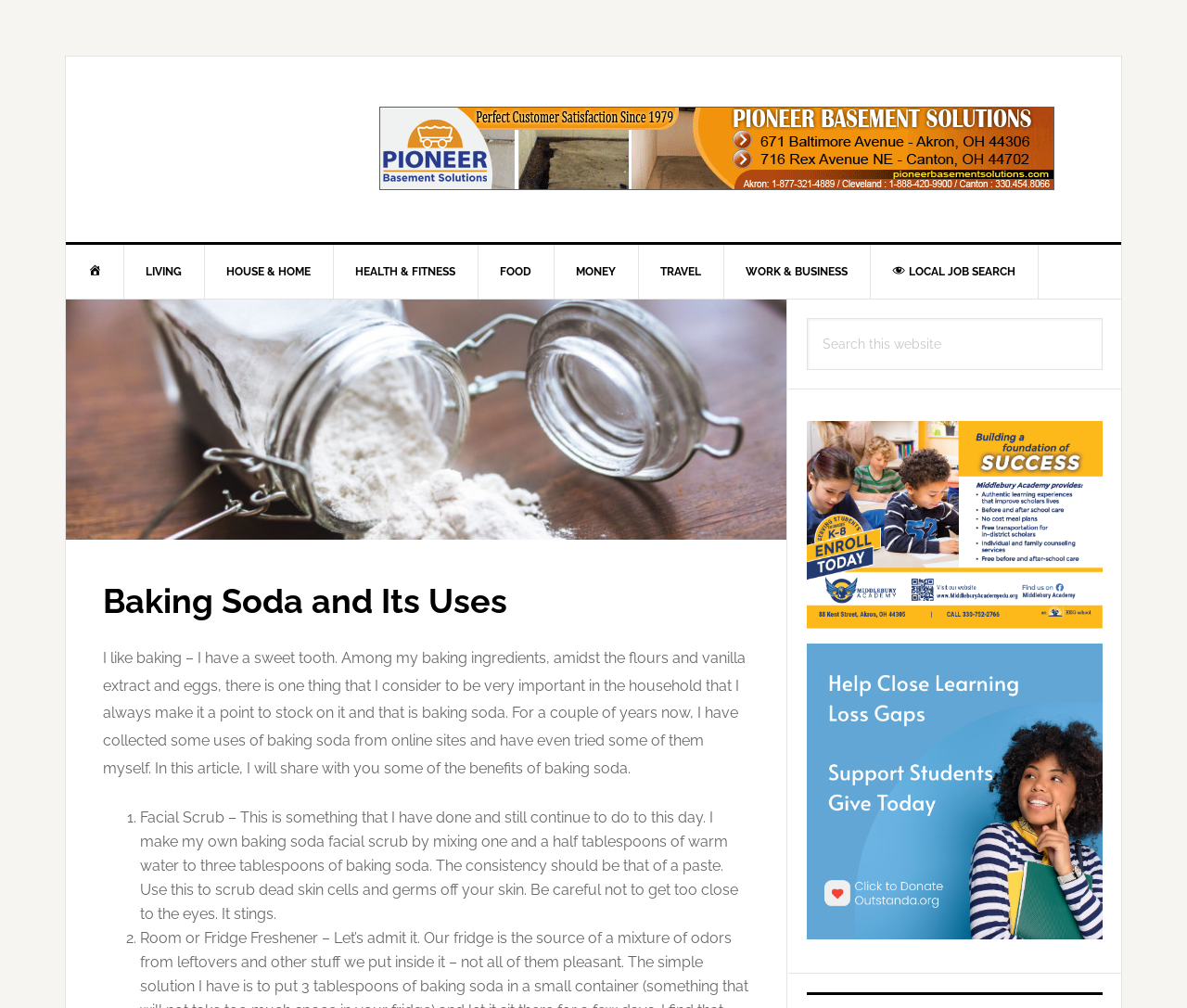Determine the coordinates of the bounding box for the clickable area needed to execute this instruction: "Click the 'Search' button".

None